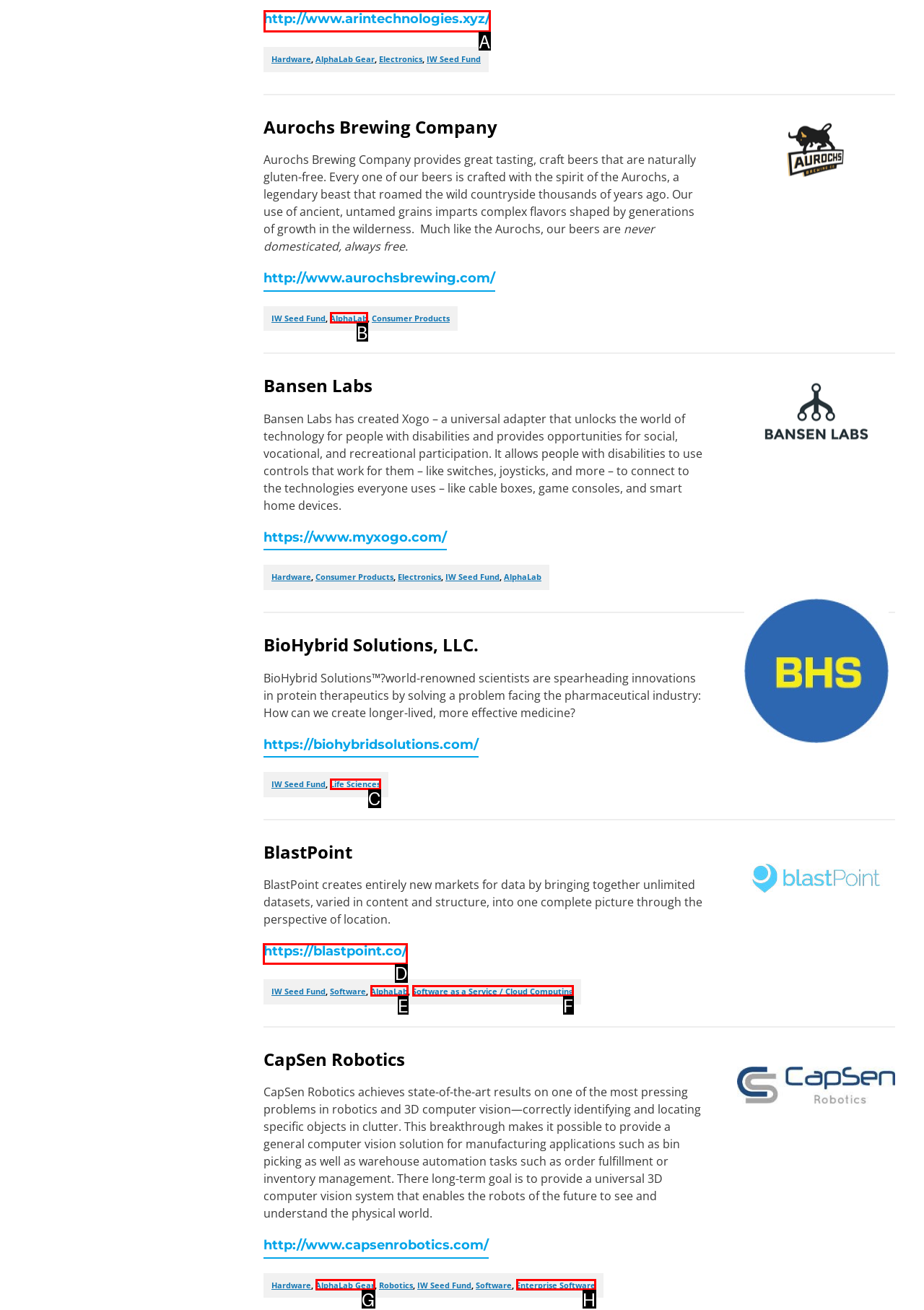Tell me the correct option to click for this task: Check out BlastPoint
Write down the option's letter from the given choices.

D